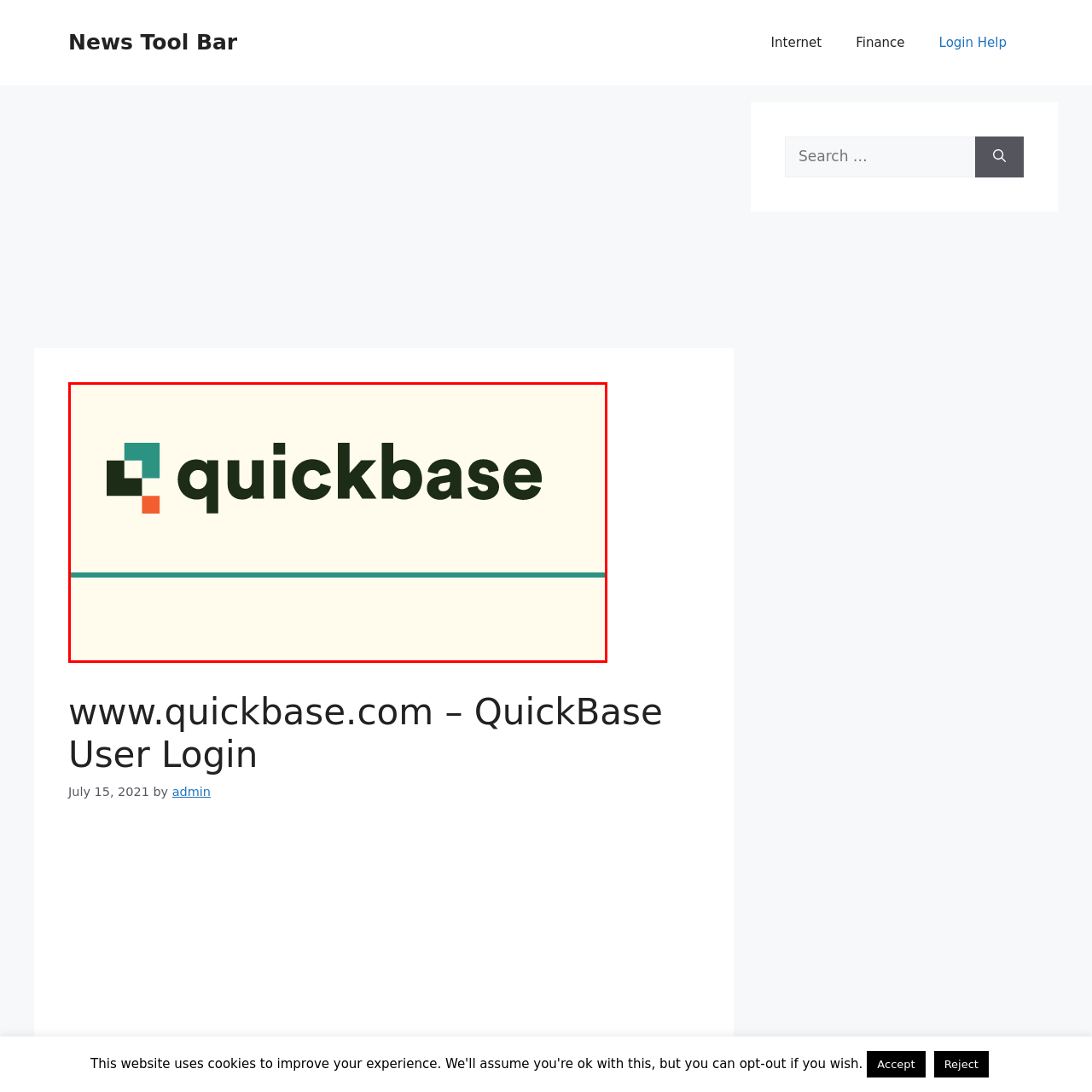Describe all the elements and activities occurring in the red-outlined area of the image extensively.

The image prominently displays the QuickBase logo, incorporating a modern design that features geometric shapes in shades of teal and orange, alongside the word "quickbase" in a bold, dark green font. This branding symbolizes efficiency and innovation in database management solutions, catering to users seeking to streamline their workflows and enhance collaboration. The clean, minimalist aesthetic of the logo contributes to a professional yet approachable identity for the company. The background is a soft beige color, further emphasizing the logo's vibrant colors and creating a welcoming visual appeal.